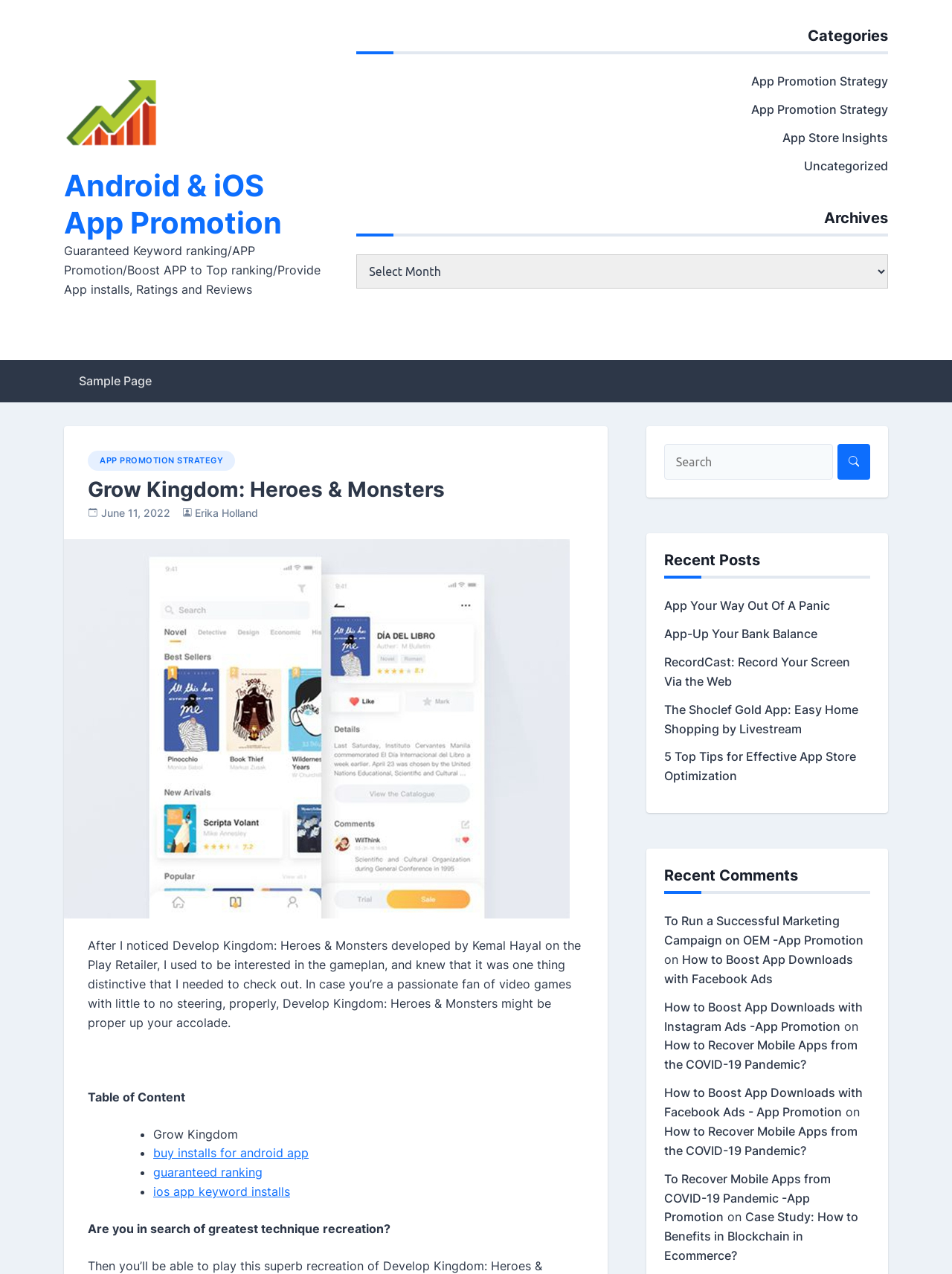Please answer the following question using a single word or phrase: 
What is the function of the button next to the 'Search' textbox?

To submit the search query